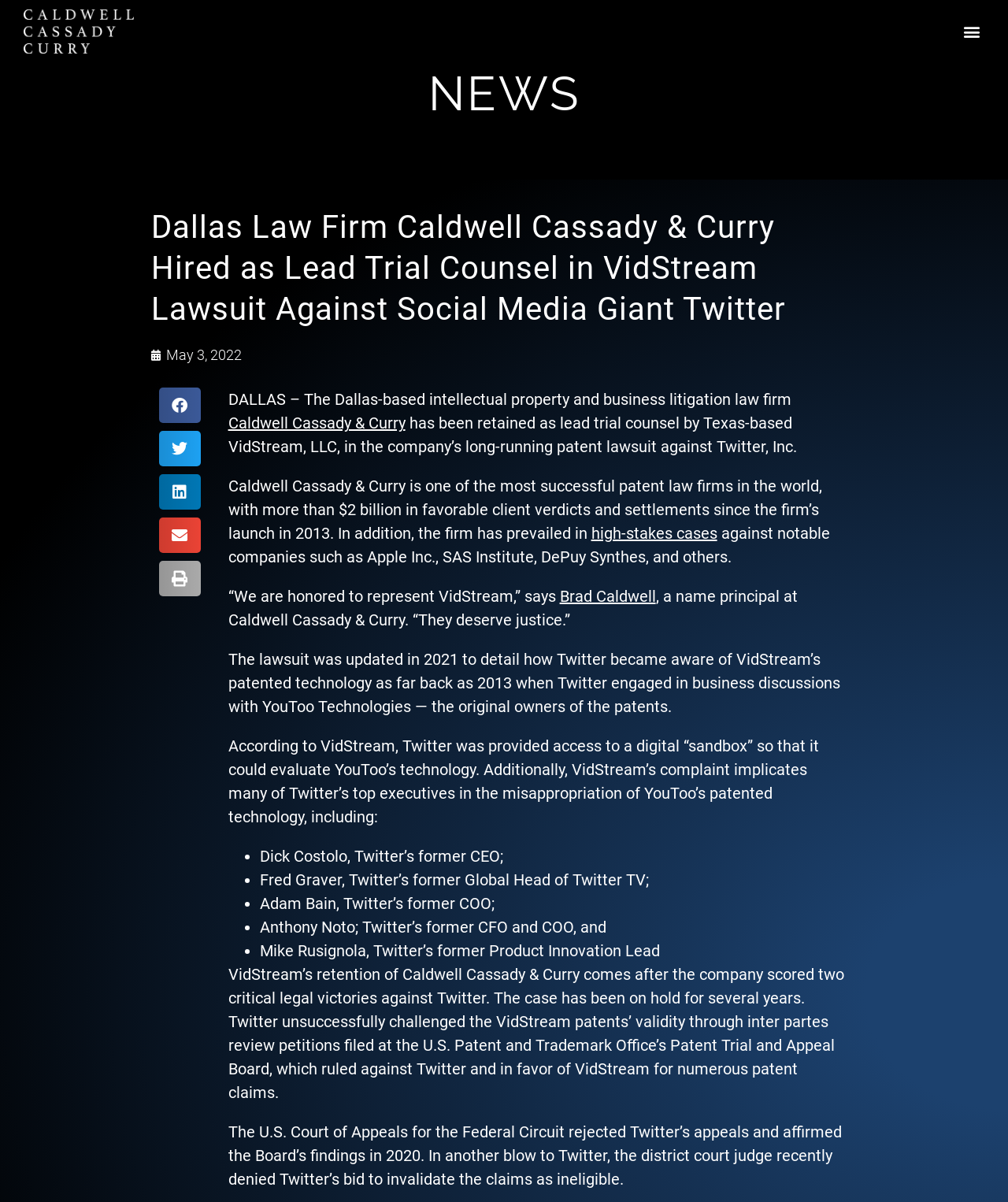Please find the bounding box for the following UI element description. Provide the coordinates in (top-left x, top-left y, bottom-right x, bottom-right y) format, with values between 0 and 1: Simple At Home

None